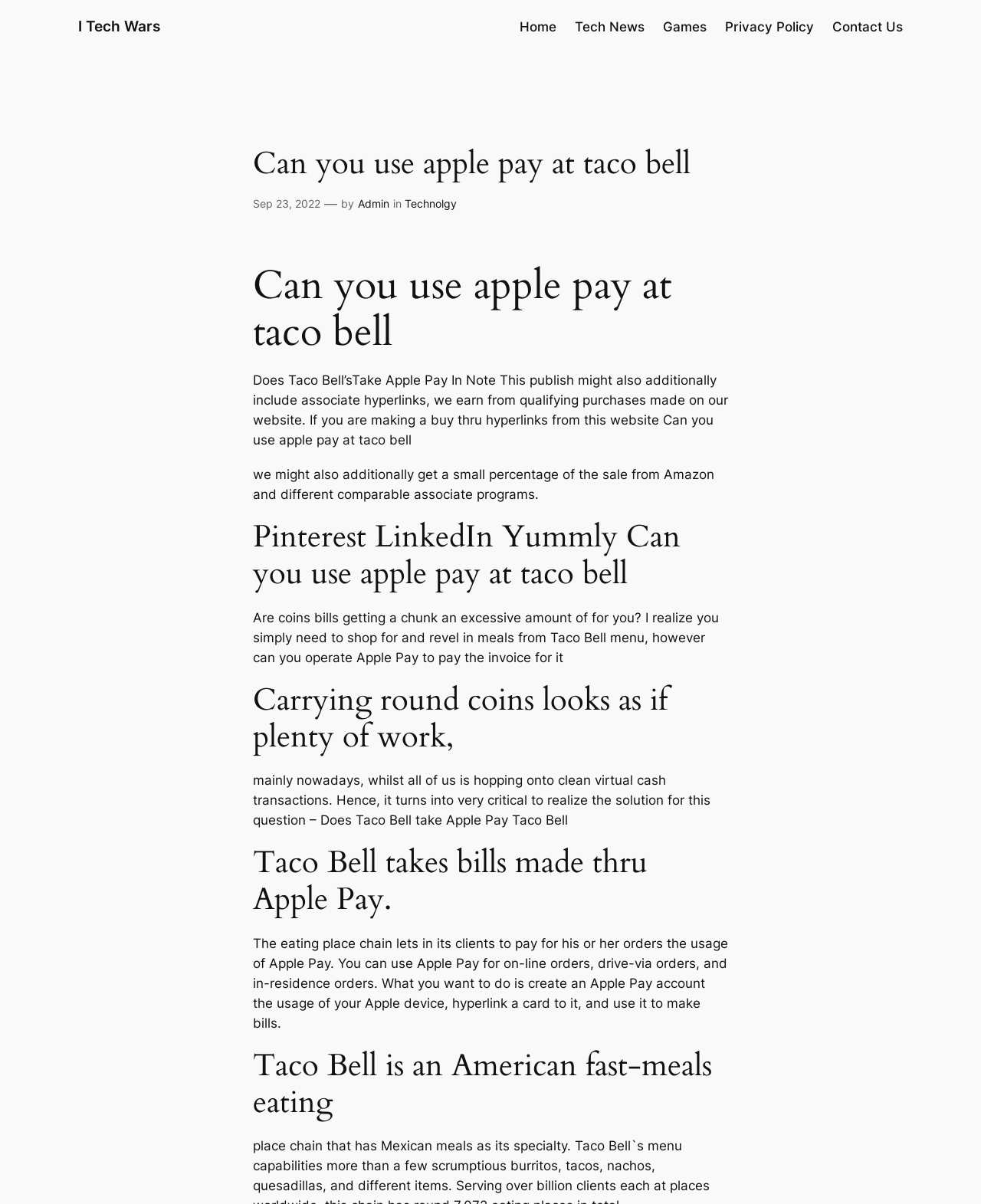Please indicate the bounding box coordinates of the element's region to be clicked to achieve the instruction: "Click on the 'Admin' link". Provide the coordinates as four float numbers between 0 and 1, i.e., [left, top, right, bottom].

[0.365, 0.164, 0.397, 0.175]